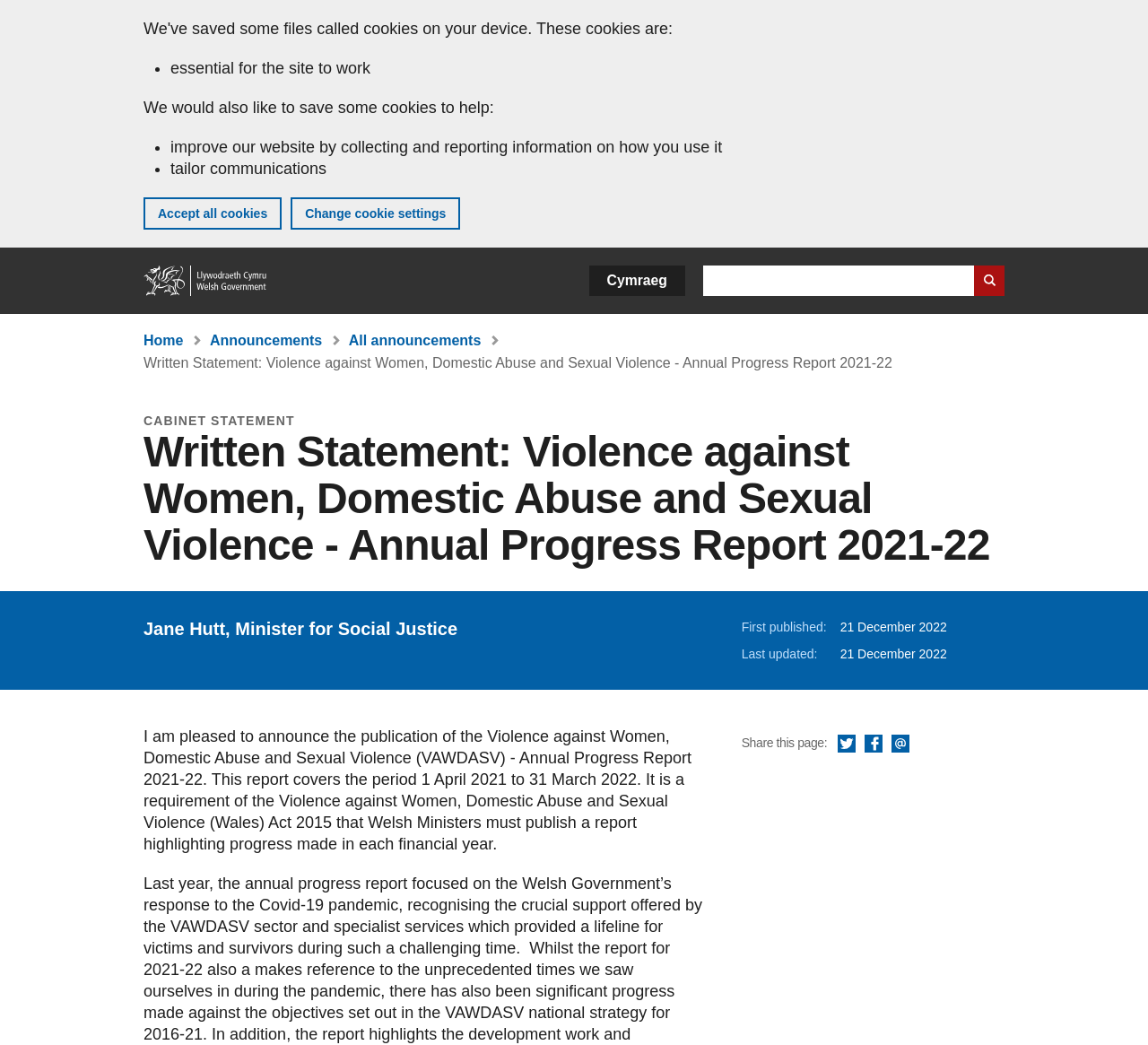Use the information in the screenshot to answer the question comprehensively: What is the purpose of the report?

I found the answer by reading the static text element that says 'It is a requirement of the Violence against Women, Domestic Abuse and Sexual Violence (Wales) Act 2015 that Welsh Ministers must publish a report highlighting progress made in each financial year.' which is located in the main content area of the page.